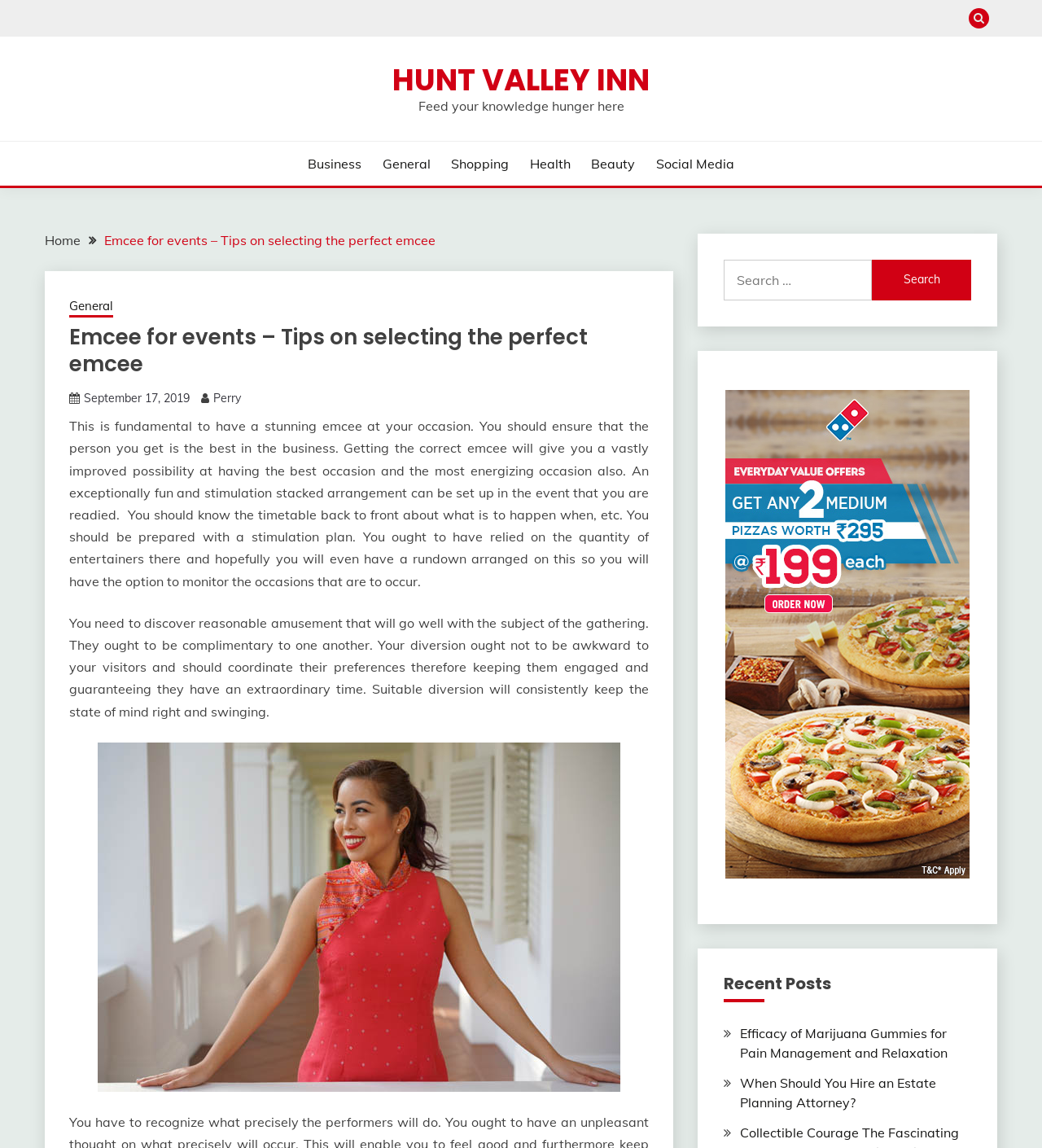Extract the heading text from the webpage.

Emcee for events – Tips on selecting the perfect emcee